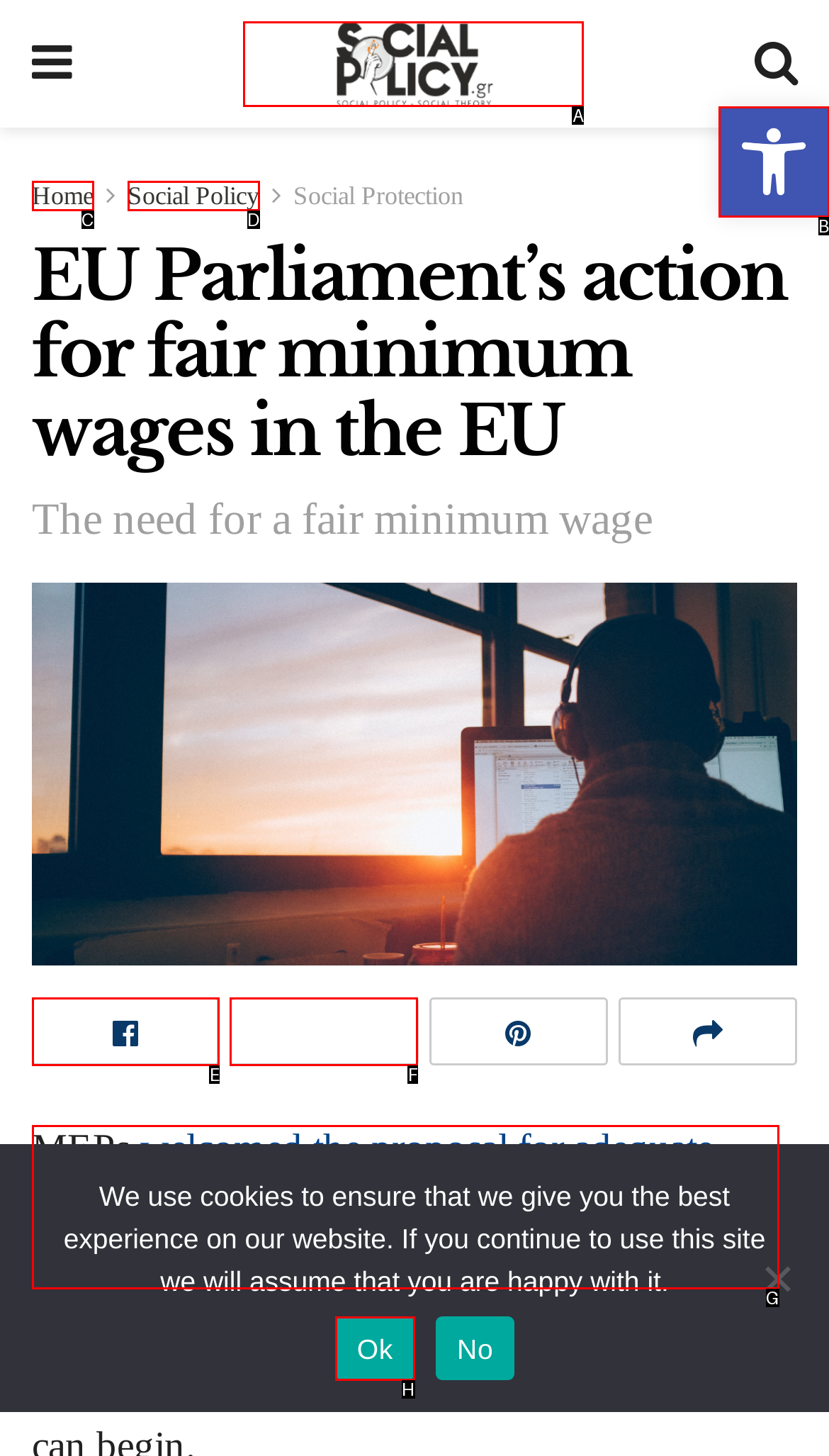Given the description: Ok, identify the corresponding option. Answer with the letter of the appropriate option directly.

H